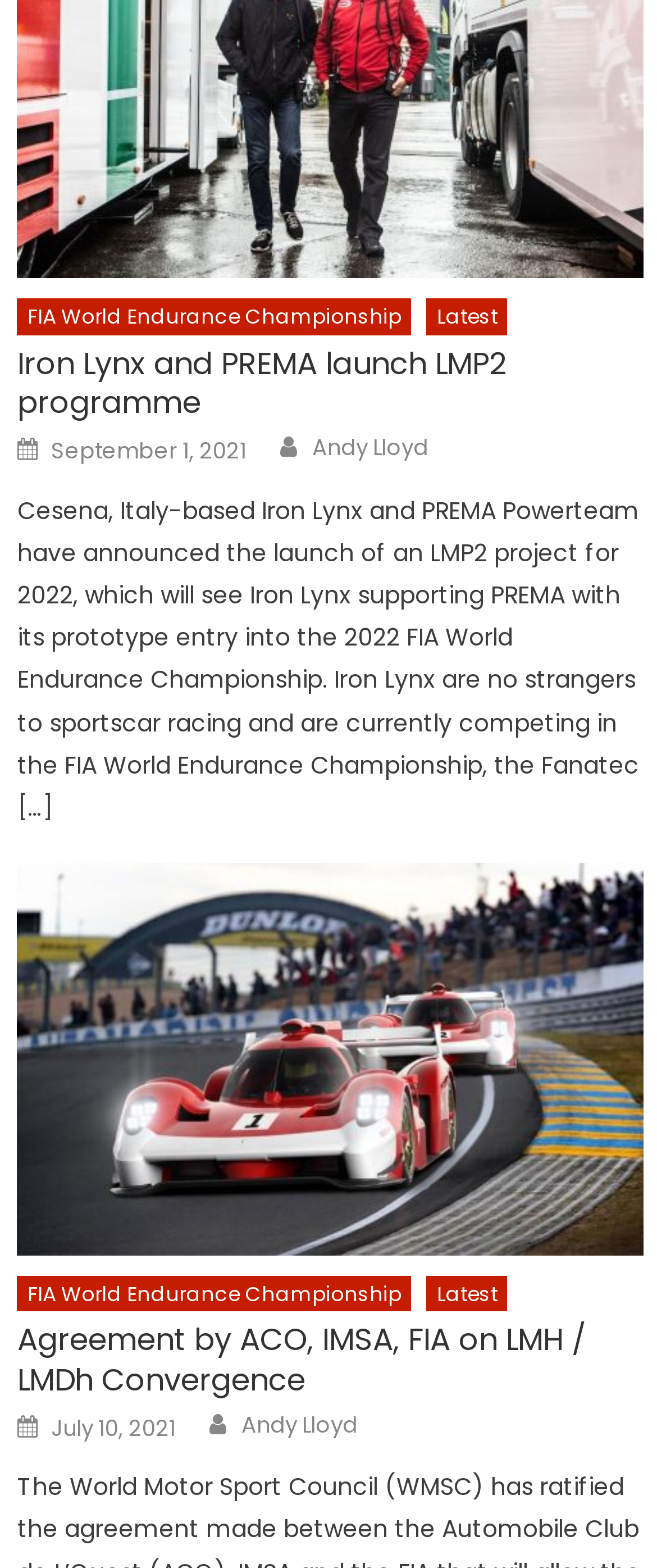What is the date of the second article?
Use the screenshot to answer the question with a single word or phrase.

July 10, 2021